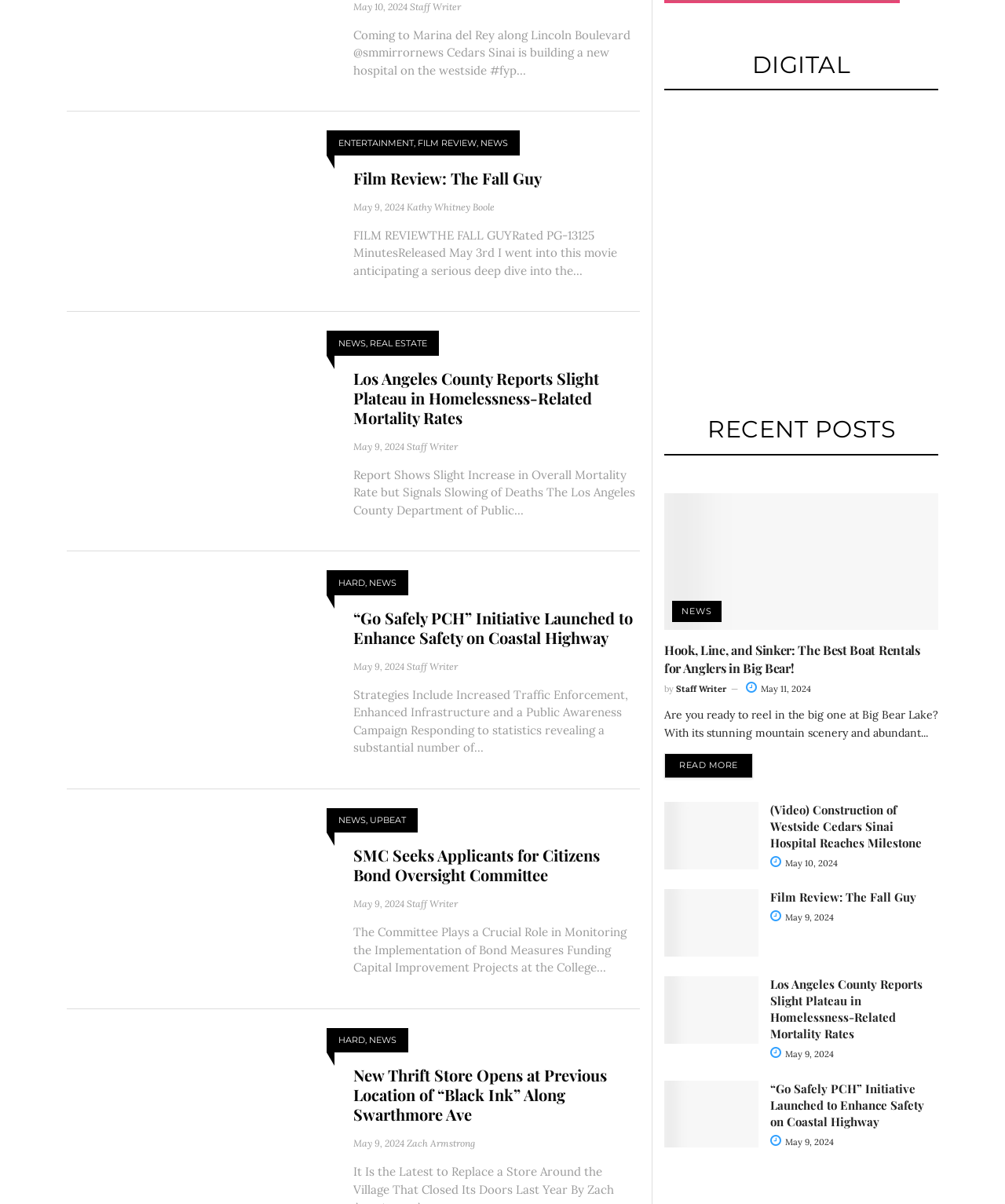Please determine the bounding box coordinates of the section I need to click to accomplish this instruction: "View '“Go Safely PCH” Initiative Launched to Enhance Safety on Coastal Highway' news".

[0.352, 0.505, 0.637, 0.537]